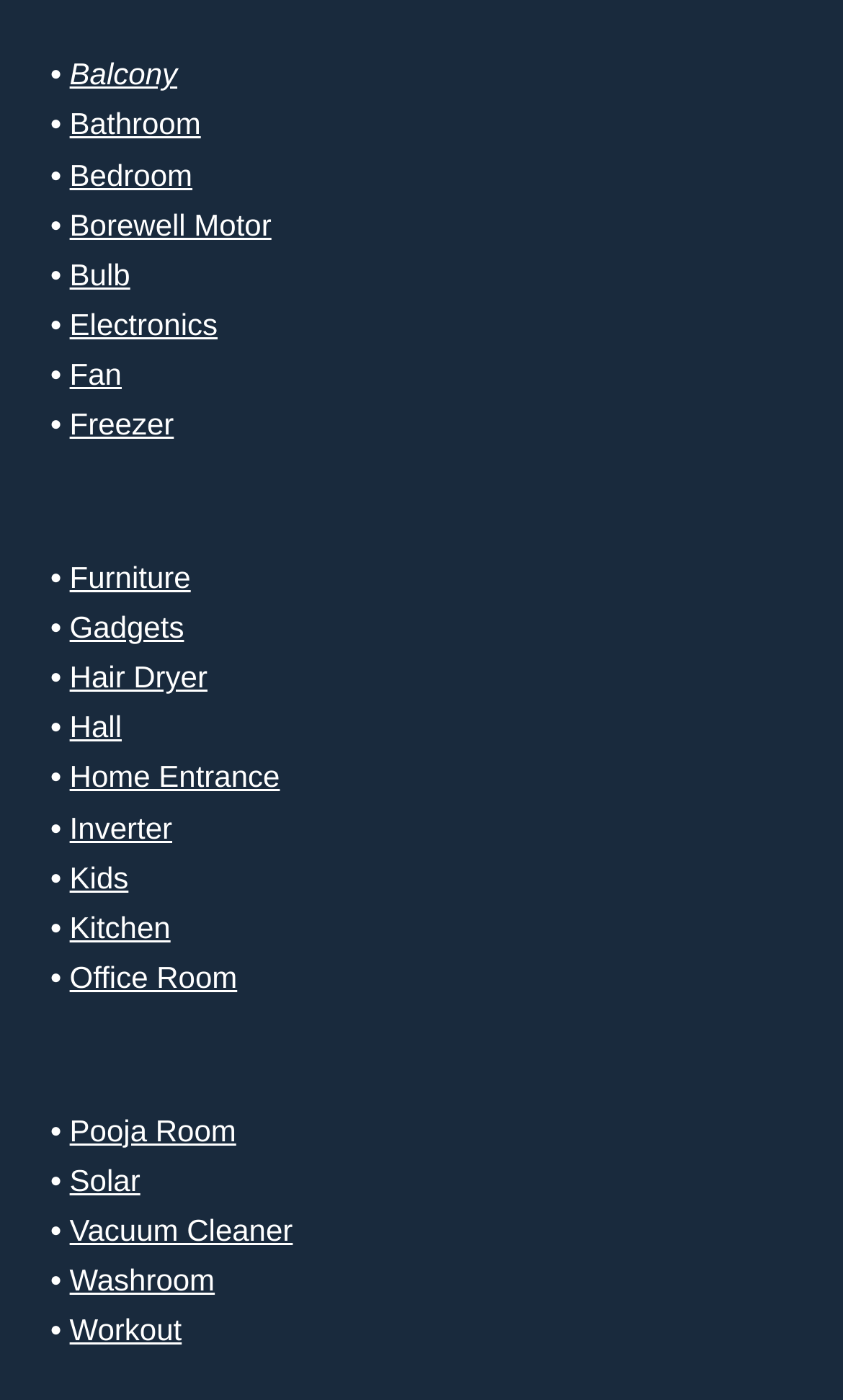Are there any categories related to electronics?
Look at the image and answer the question with a single word or phrase.

Yes